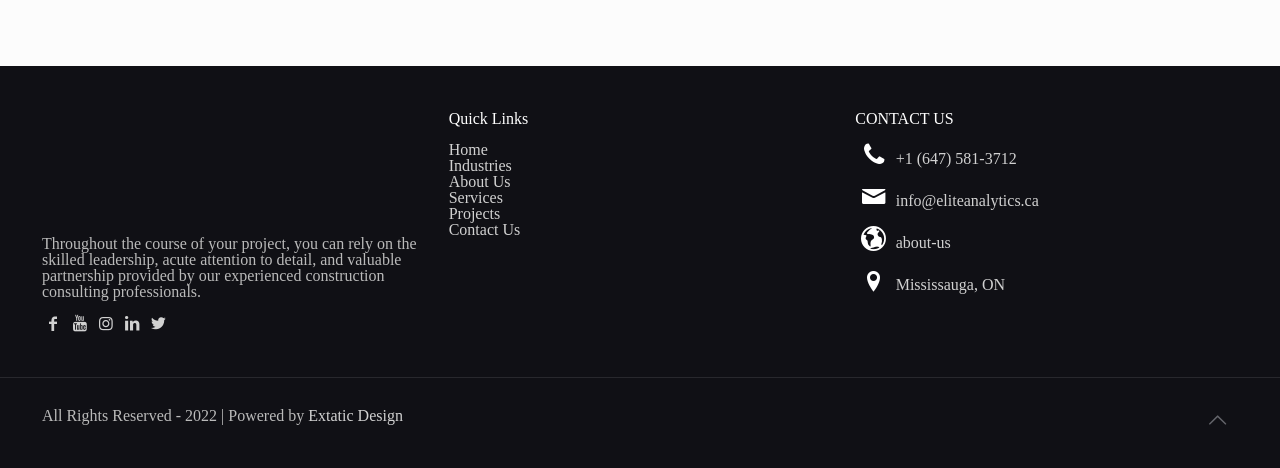Locate the bounding box coordinates of the UI element described by: "Projects". Provide the coordinates as four float numbers between 0 and 1, formatted as [left, top, right, bottom].

[0.351, 0.438, 0.391, 0.474]